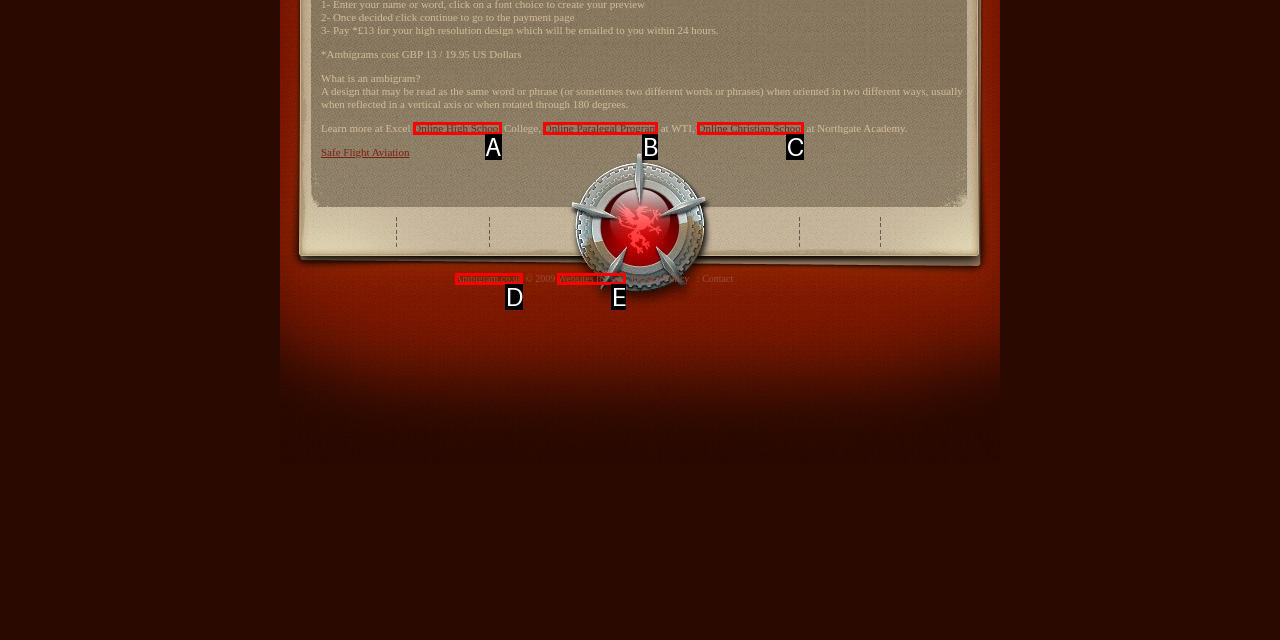Choose the HTML element that corresponds to the description: Ambigram.co.uk
Provide the answer by selecting the letter from the given choices.

D